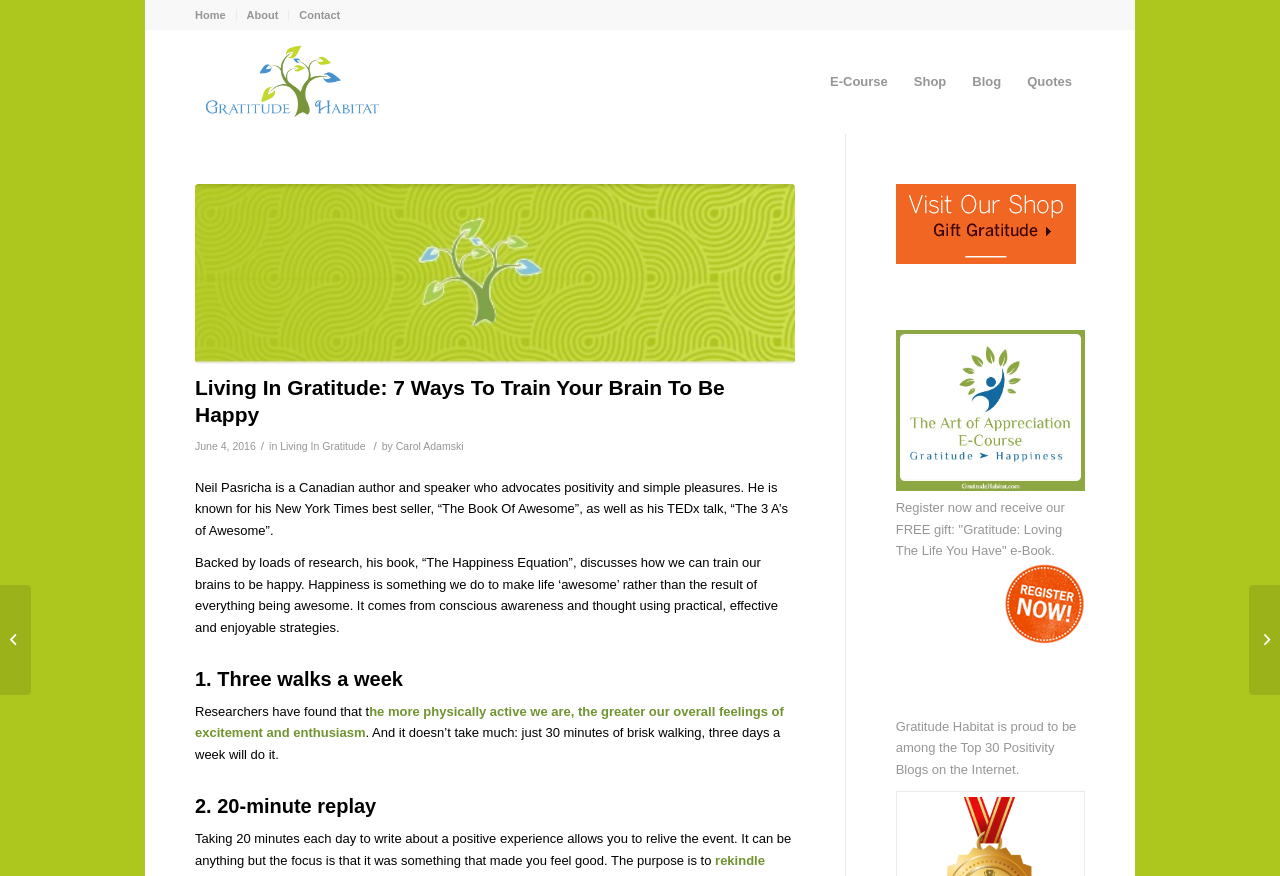What is the name of the website?
Answer the question with detailed information derived from the image.

I determined the name of the website by looking at the link 'Gratitude Habitat' with bounding box coordinates [0.152, 0.033, 0.305, 0.153] and the image with the same name, which suggests that it is the logo of the website.